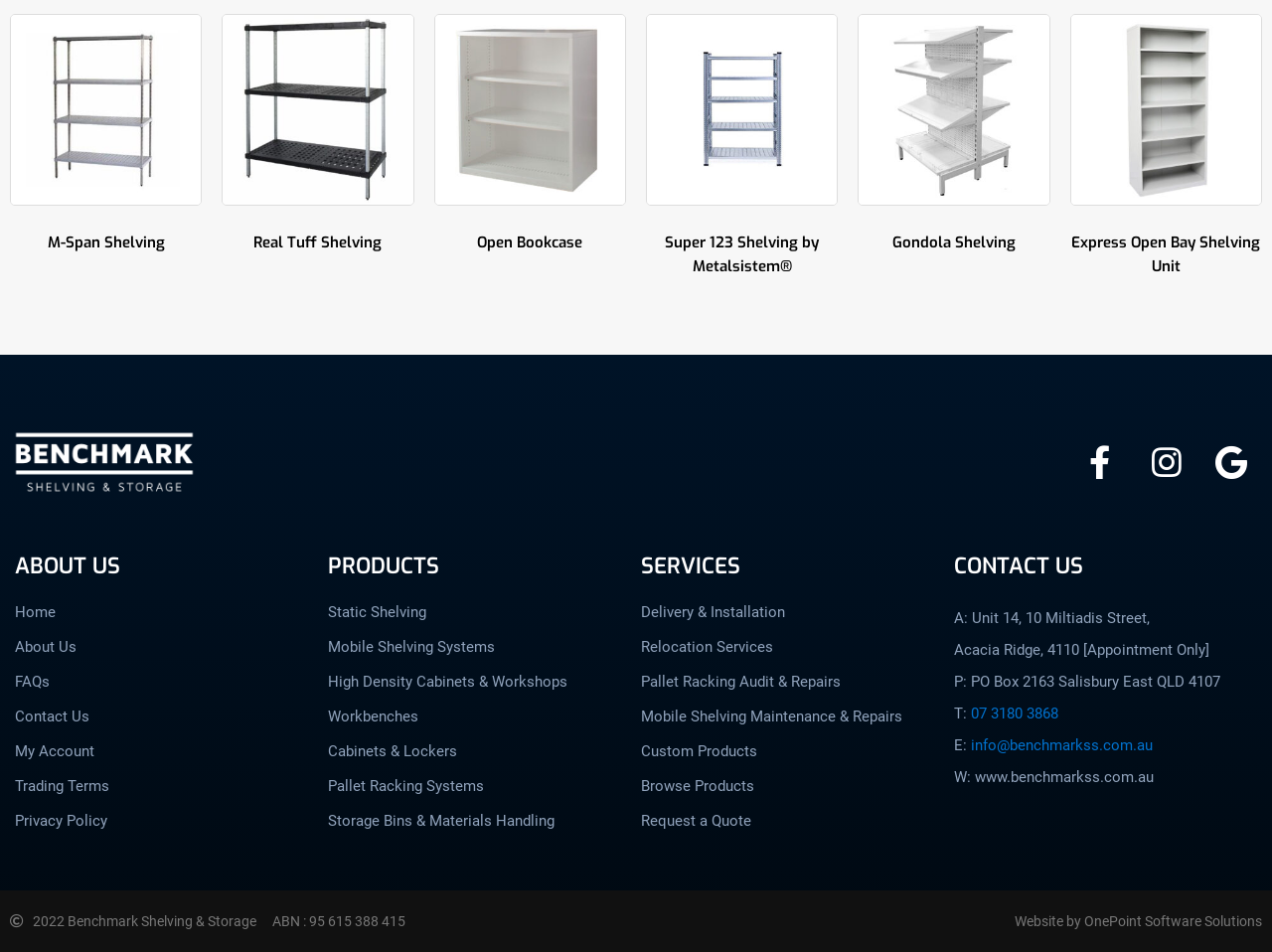Predict the bounding box coordinates of the area that should be clicked to accomplish the following instruction: "View ABOUT US page". The bounding box coordinates should consist of four float numbers between 0 and 1, i.e., [left, top, right, bottom].

[0.012, 0.577, 0.25, 0.612]